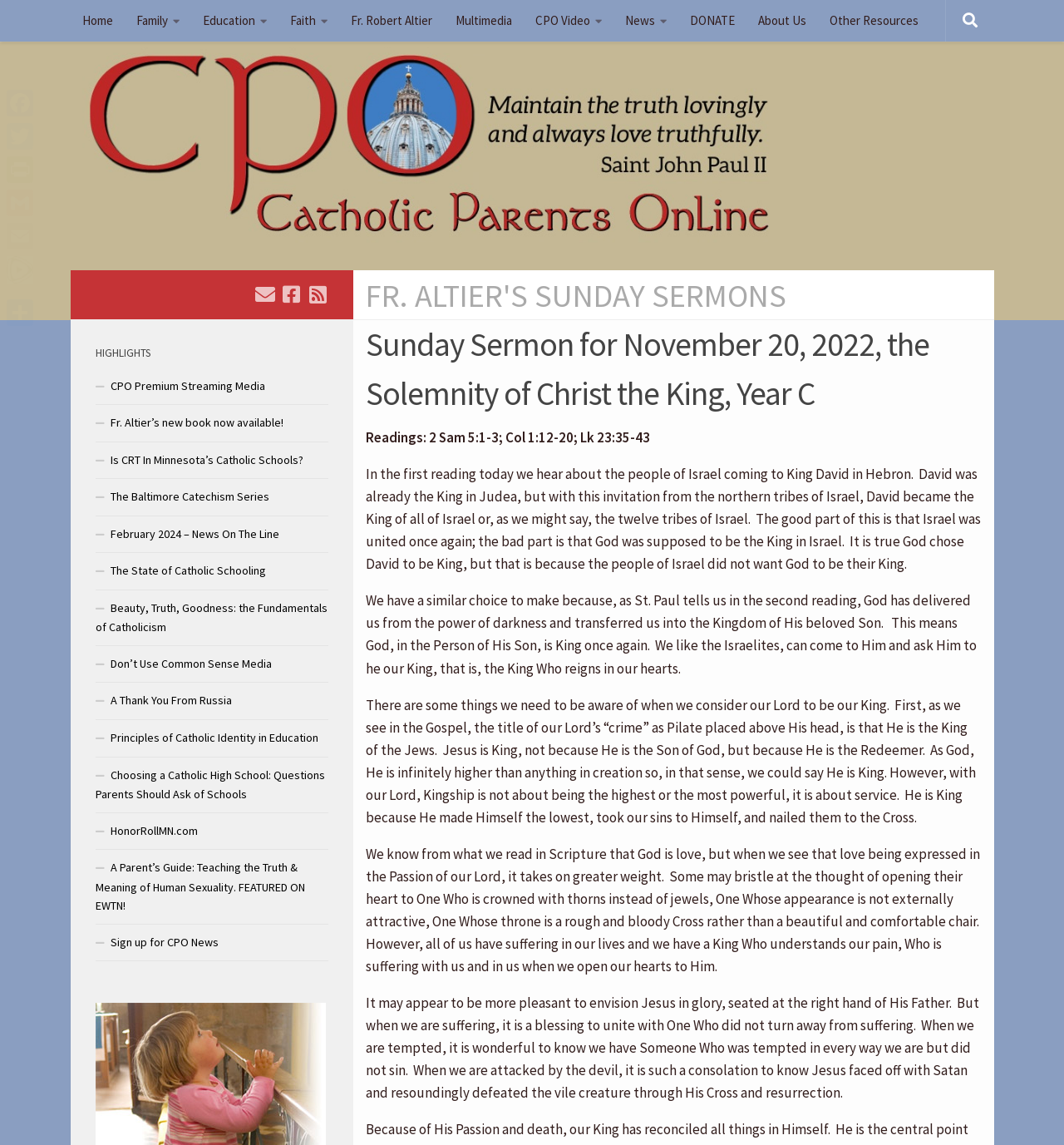Give a detailed account of the webpage, highlighting key information.

This webpage is dedicated to Catholic Parents Online, with a focus on Sunday sermons. At the top of the page, there is a navigation menu with links to various sections, including "Home", "Family", "Education", "Faith", and "Multimedia". Below the navigation menu, there is a large image that spans the entire width of the page.

The main content of the page is a sermon for November 20, 2022, the Solemnity of Christ the King, Year C. The sermon is divided into several paragraphs, with headings and static text describing the readings and the message of the sermon. The sermon discusses the importance of recognizing Jesus as our King and the significance of His sacrifice on the cross.

To the right of the sermon, there is a section with links to various resources, including "FR. ALTIER'S SUNDAY SERMONS", "Email", "Facebook Page", and "RSS". Below this section, there is a heading "HIGHLIGHTS" with links to various articles and resources, including "CPO Premium Streaming Media", "Fr. Altier’s new book now available!", and "The Baltimore Catechism Series".

At the bottom of the page, there are social media links to Facebook, Twitter, and Rumble, as well as a link to "PrintFriendly" and "Gmail". There is also an image of the Rumble logo. Overall, the webpage is dedicated to providing resources and information for Catholic parents, with a focus on Sunday sermons and faith-based education.